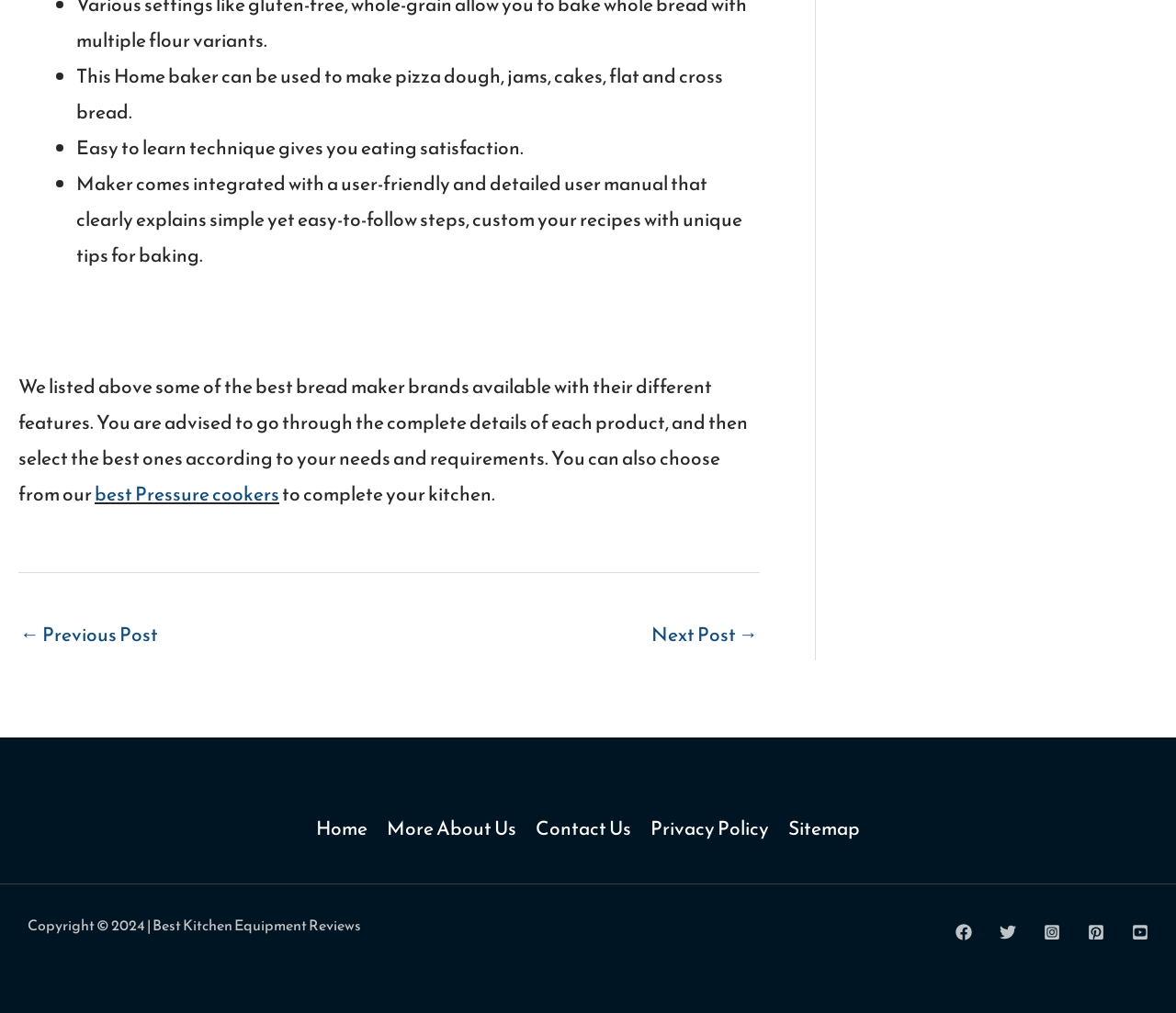Kindly determine the bounding box coordinates for the area that needs to be clicked to execute this instruction: "Read more about us".

[0.321, 0.804, 0.447, 0.832]